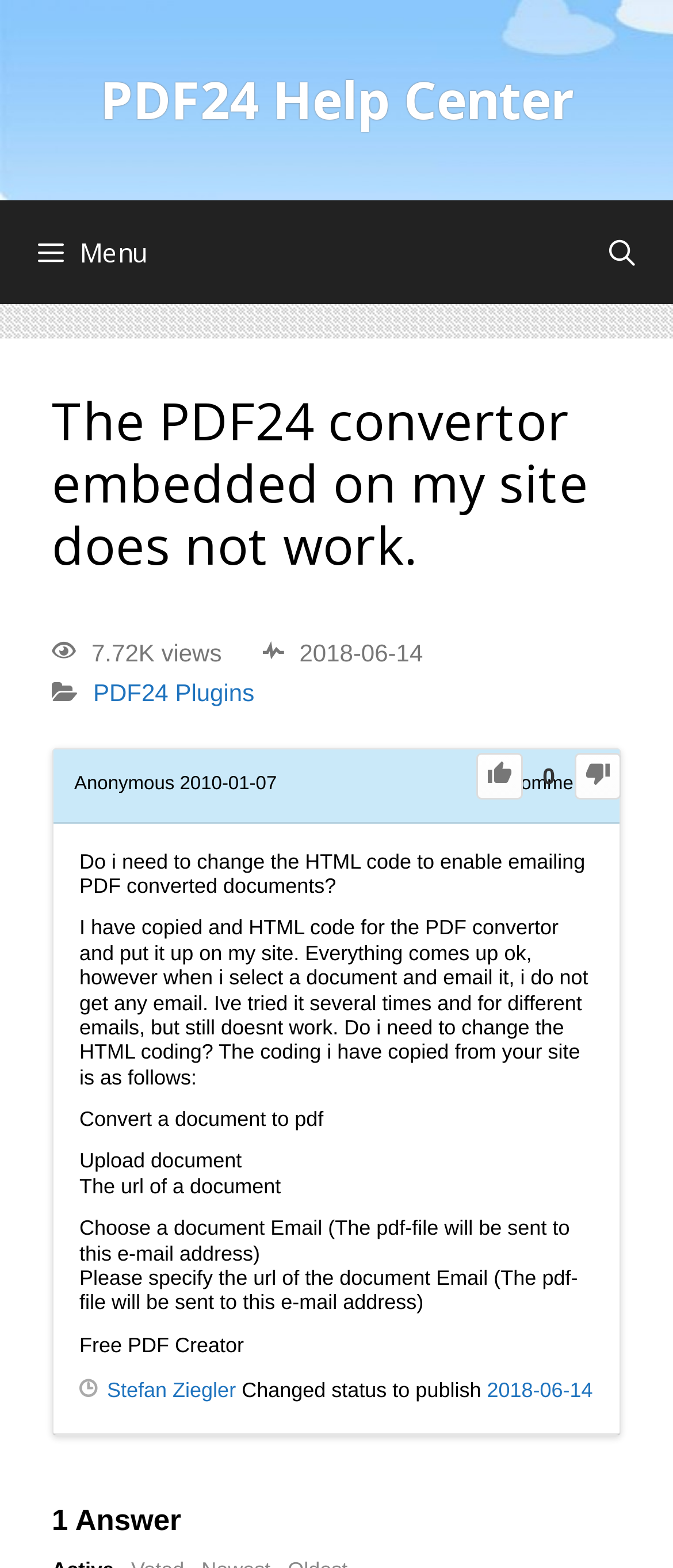Please find the bounding box for the following UI element description. Provide the coordinates in (top-left x, top-left y, bottom-right x, bottom-right y) format, with values between 0 and 1: Stefan Ziegler

[0.159, 0.879, 0.351, 0.894]